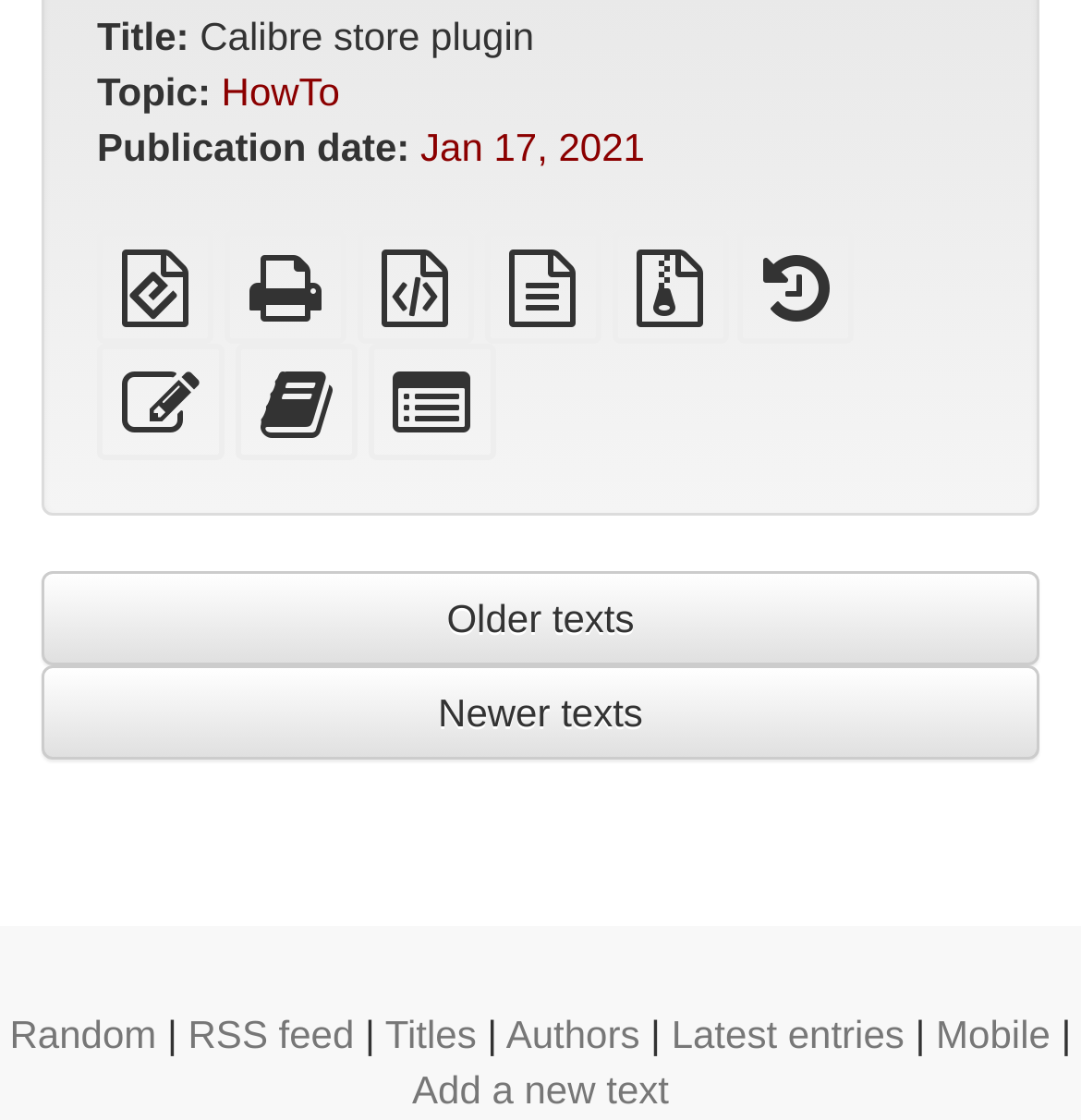What is the purpose of the 'Add a new text' link?
Could you answer the question in a detailed manner, providing as much information as possible?

The 'Add a new text' link is likely intended to allow users to create and add new texts to the system, as it is positioned at the bottom of the webpage and appears to be a call-to-action.